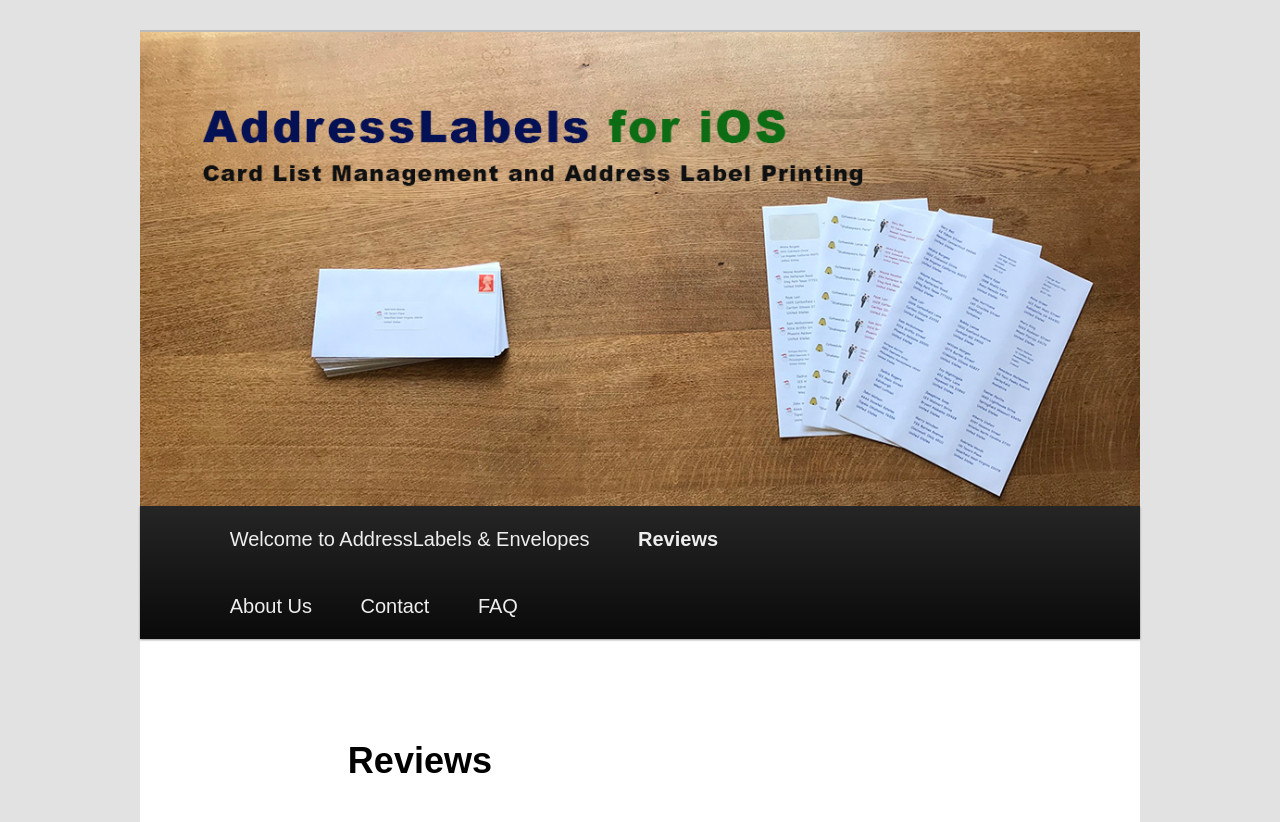Please provide a brief answer to the following inquiry using a single word or phrase:
How many main menu items are there?

5